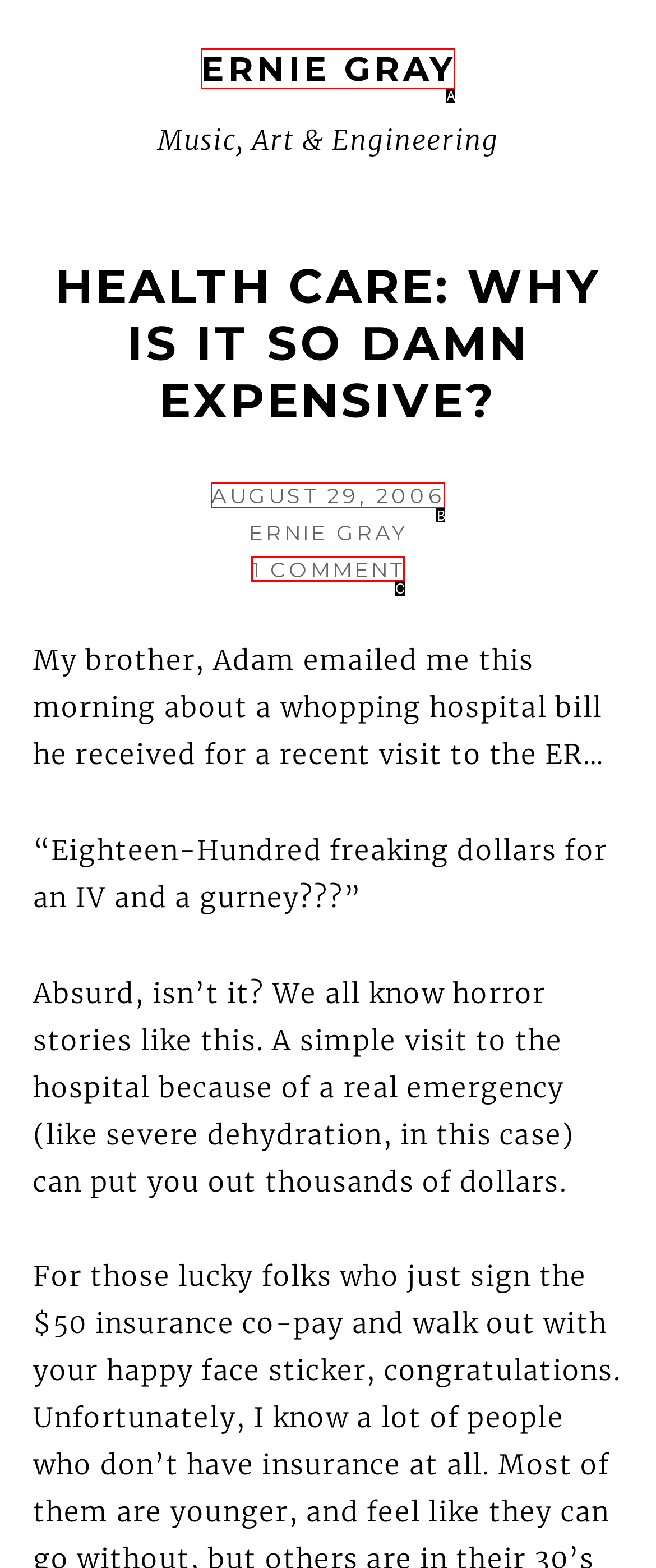Find the UI element described as: August 29, 2006
Reply with the letter of the appropriate option.

B